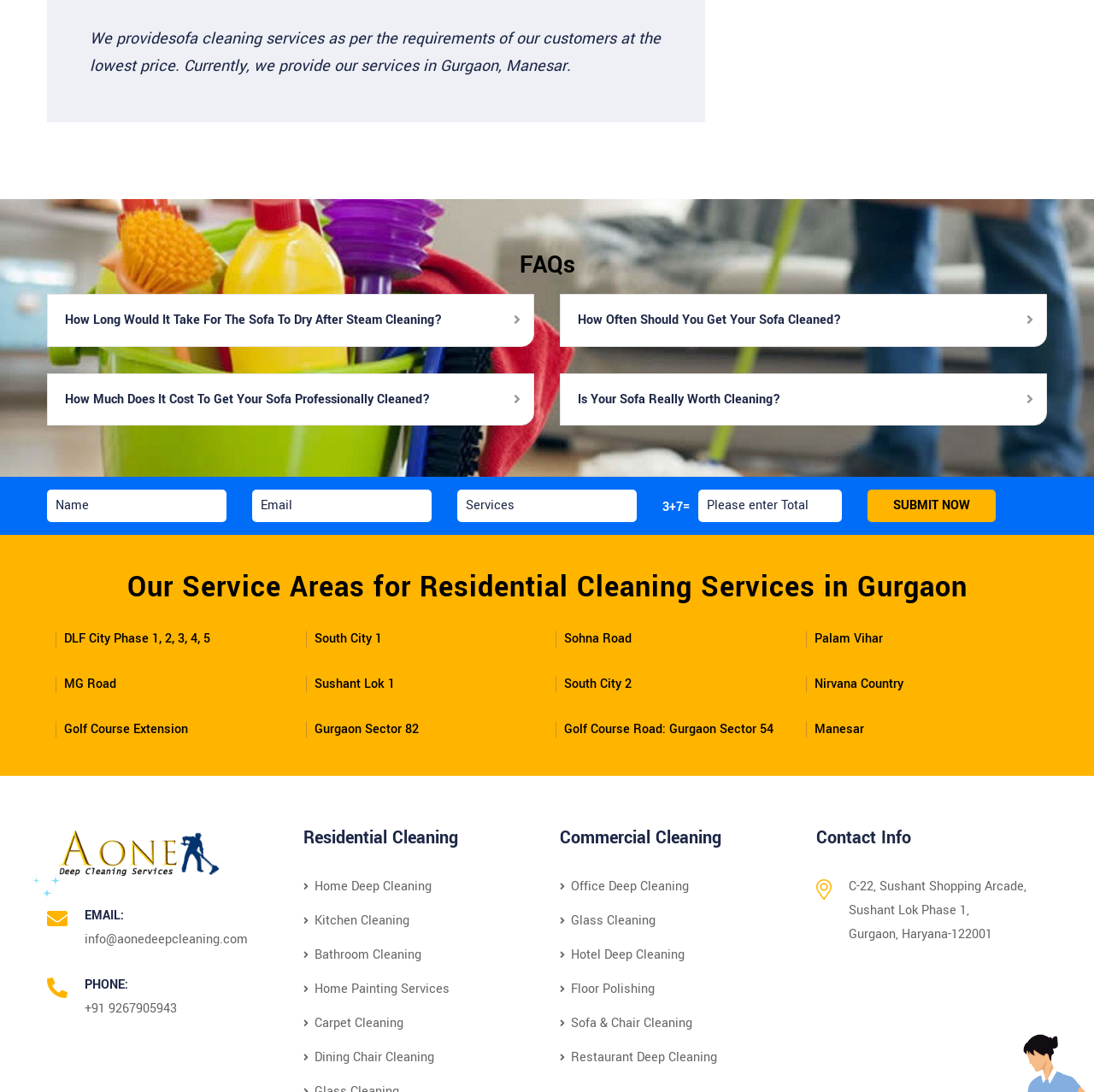Determine the bounding box for the described UI element: "South City 2".

[0.508, 0.612, 0.721, 0.642]